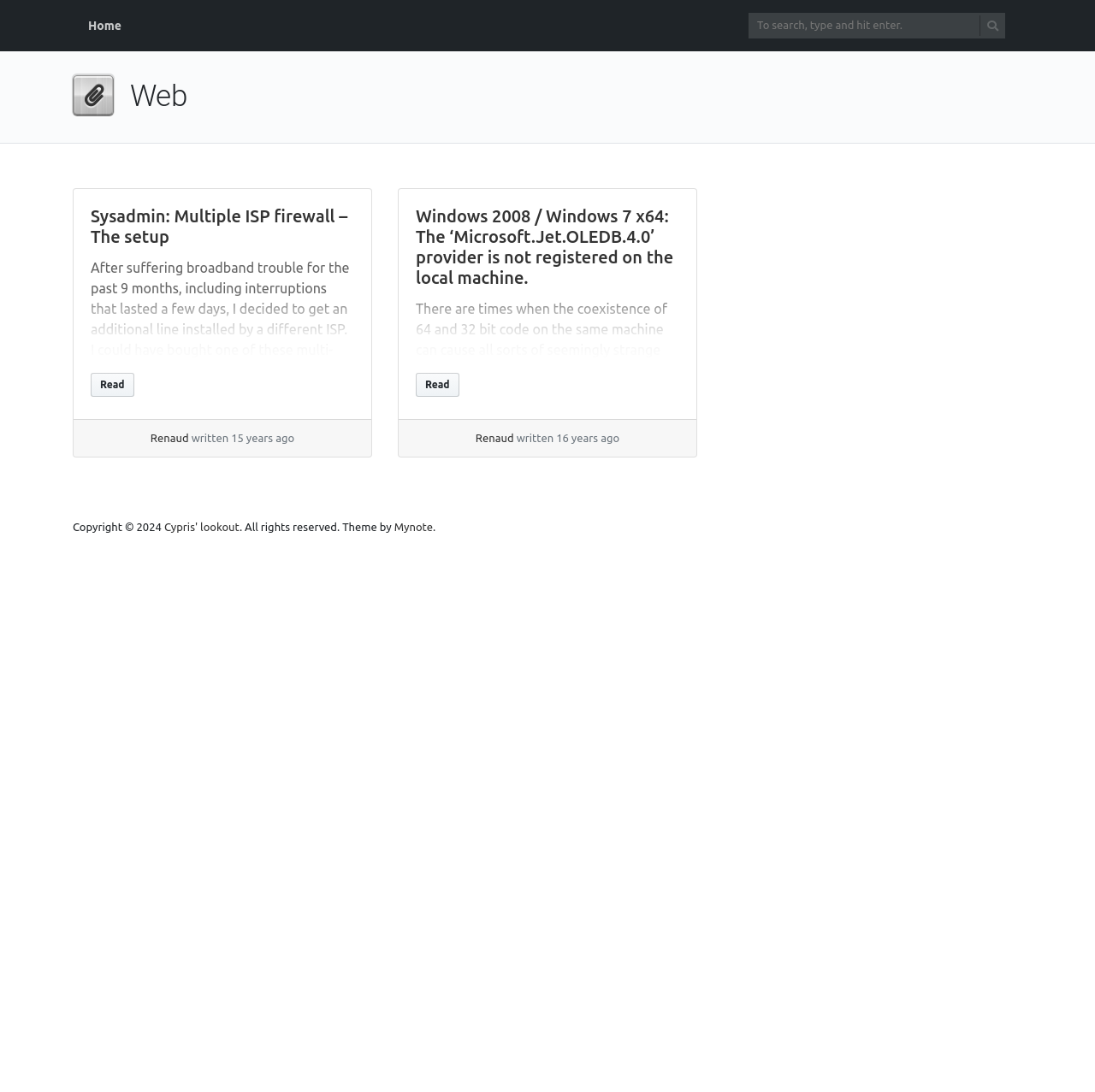Specify the bounding box coordinates for the region that must be clicked to perform the given instruction: "visit Cypris' lookout".

[0.15, 0.477, 0.219, 0.488]